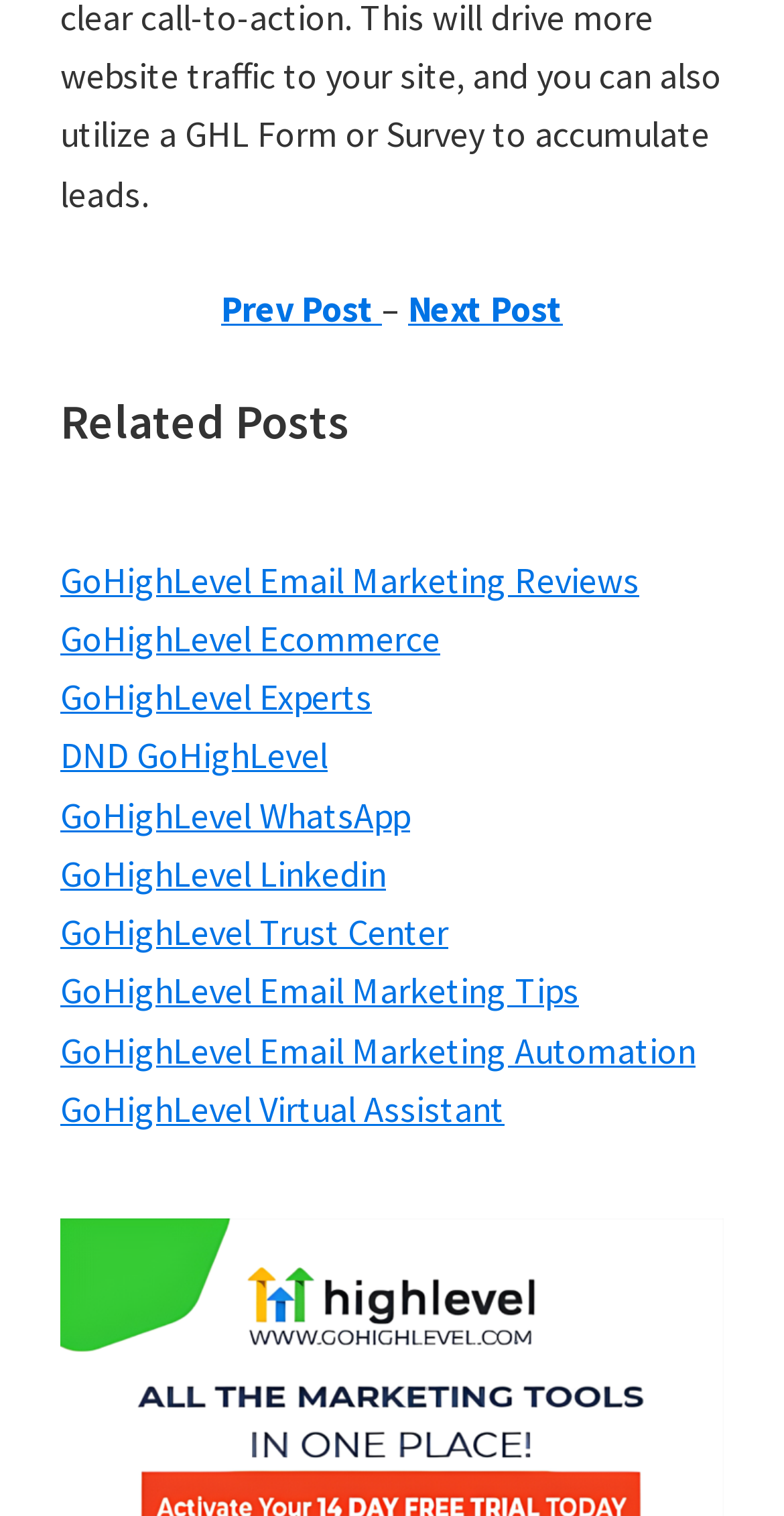Provide a one-word or short-phrase response to the question:
What is the first related post?

GoHighLevel Email Marketing Reviews